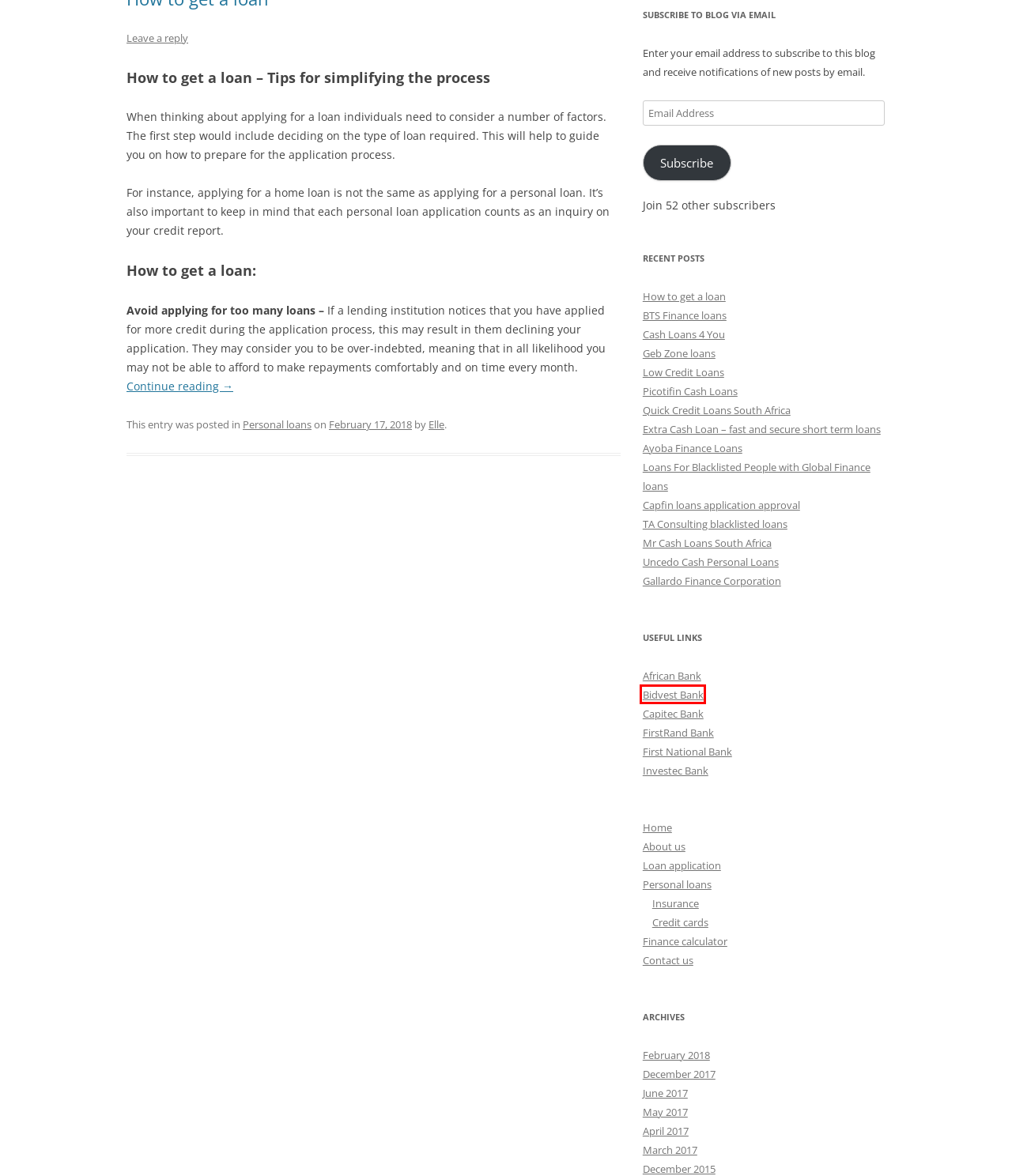Assess the screenshot of a webpage with a red bounding box and determine which webpage description most accurately matches the new page after clicking the element within the red box. Here are the options:
A. May 2017 - Loans Contact
B. December 2017 - Loans Contact
C. TA Consulting blacklisted loans
D. Low Credit Loans
E. Home | Bidvest Group
F. Quick Credit Loans South Africa
G. April 2017 - Loans Contact
H. Home - Firstrand

E